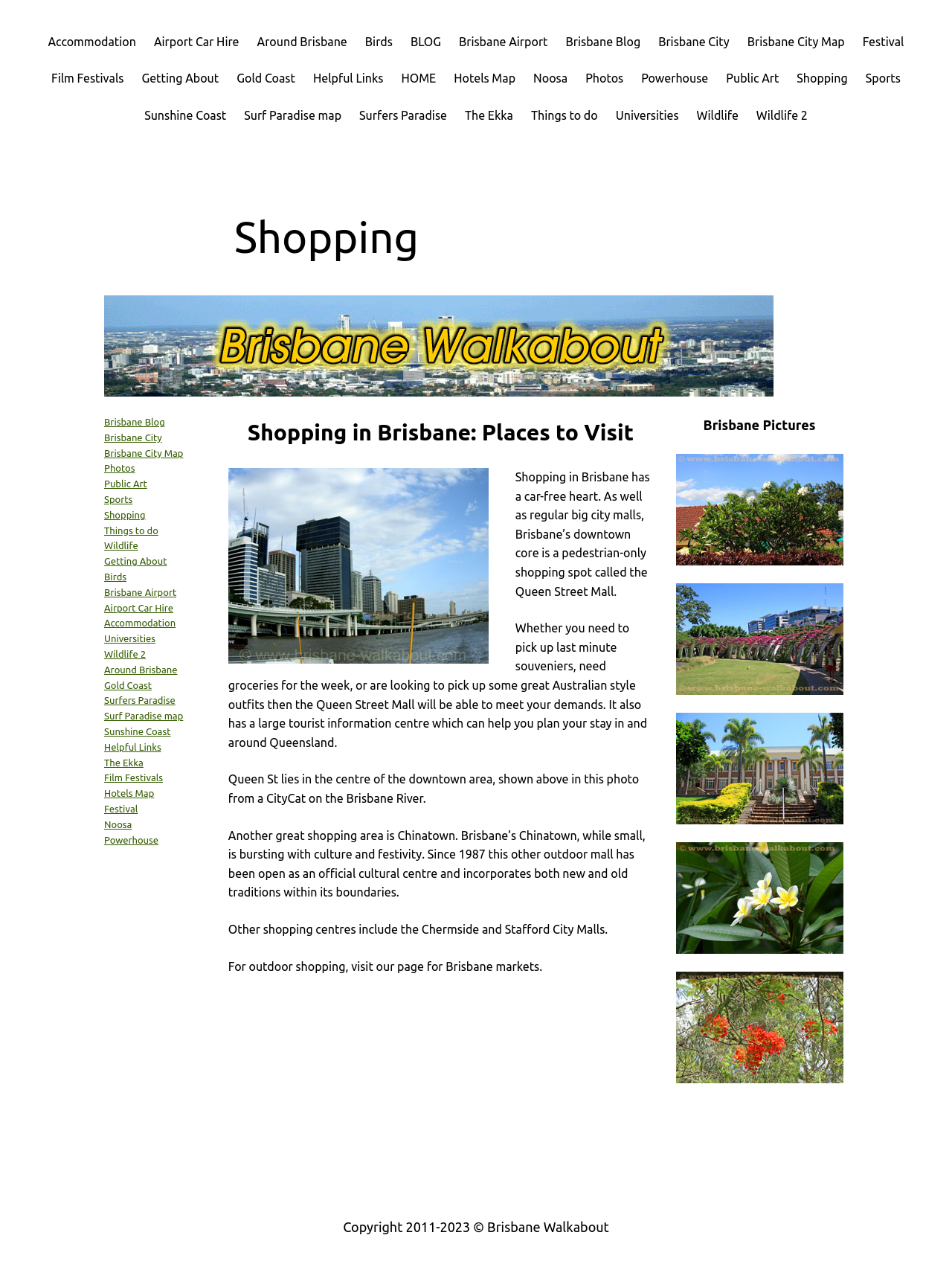Detail the webpage's structure and highlights in your description.

The webpage is about shopping in Brisbane, Australia. At the top, there is a row of links to various categories, including accommodation, airport car hire, and things to do. Below this, there is a main section with a heading "Shopping" and a figure, likely an image. Underneath, there are multiple links to different shopping-related topics, such as Brisbane City Map, Photos, Public Art, and Sports.

To the right of these links, there is a section with a heading "Shopping in Brisbane: Places to Visit" and a brief description of shopping in Brisbane, highlighting the Queen Street Mall as a pedestrian-only shopping spot. This section also includes several paragraphs of text describing the mall and its amenities, as well as other shopping areas in Brisbane, such as Chinatown and various malls.

Below this section, there are multiple figures, likely images, and a link to "Brisbane Pictures". At the very bottom of the page, there is a copyright notice with the years 2011-2023.